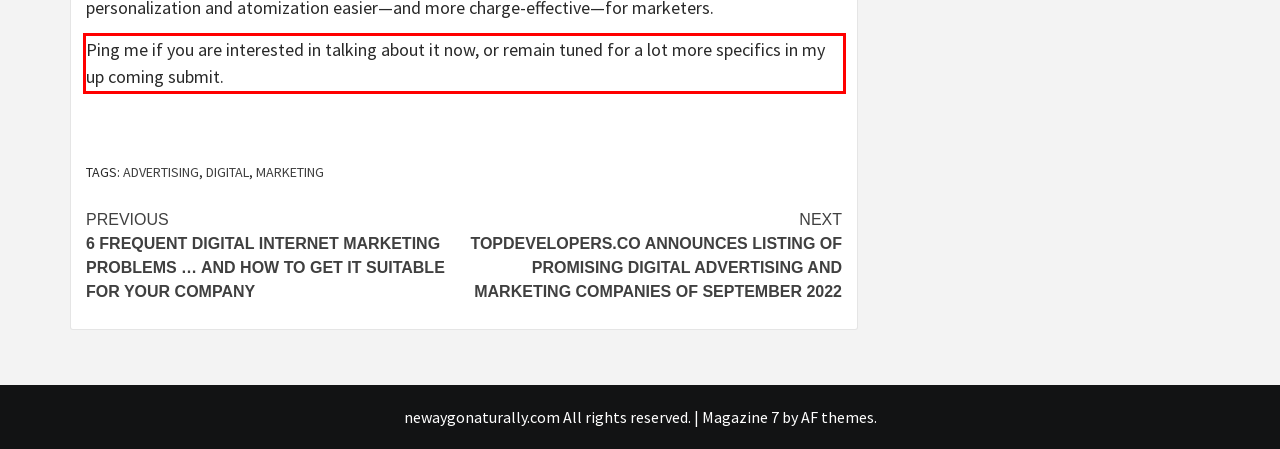Within the screenshot of the webpage, locate the red bounding box and use OCR to identify and provide the text content inside it.

Ping me if you are interested in talking about it now, or remain tuned for a lot more specifics in my up coming submit.